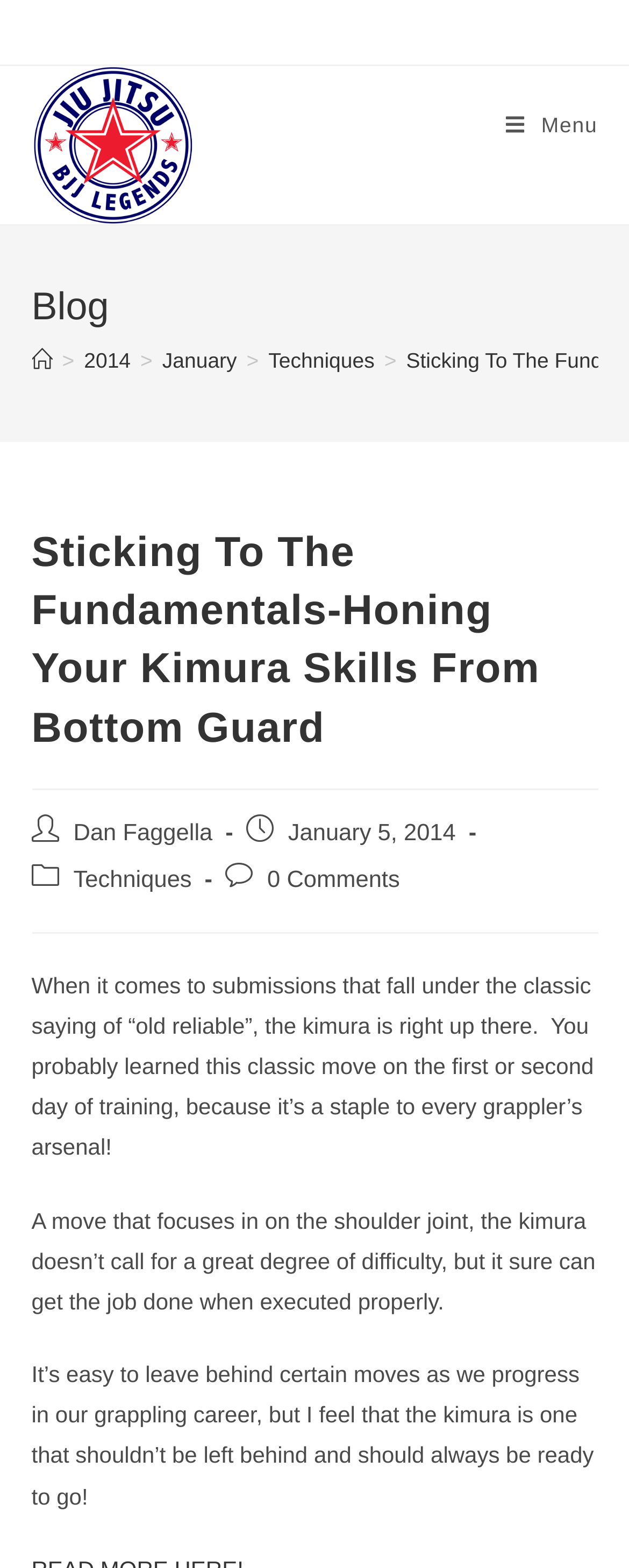What is the name of the magazine?
Please provide a single word or phrase based on the screenshot.

BJJ Legends Magazine